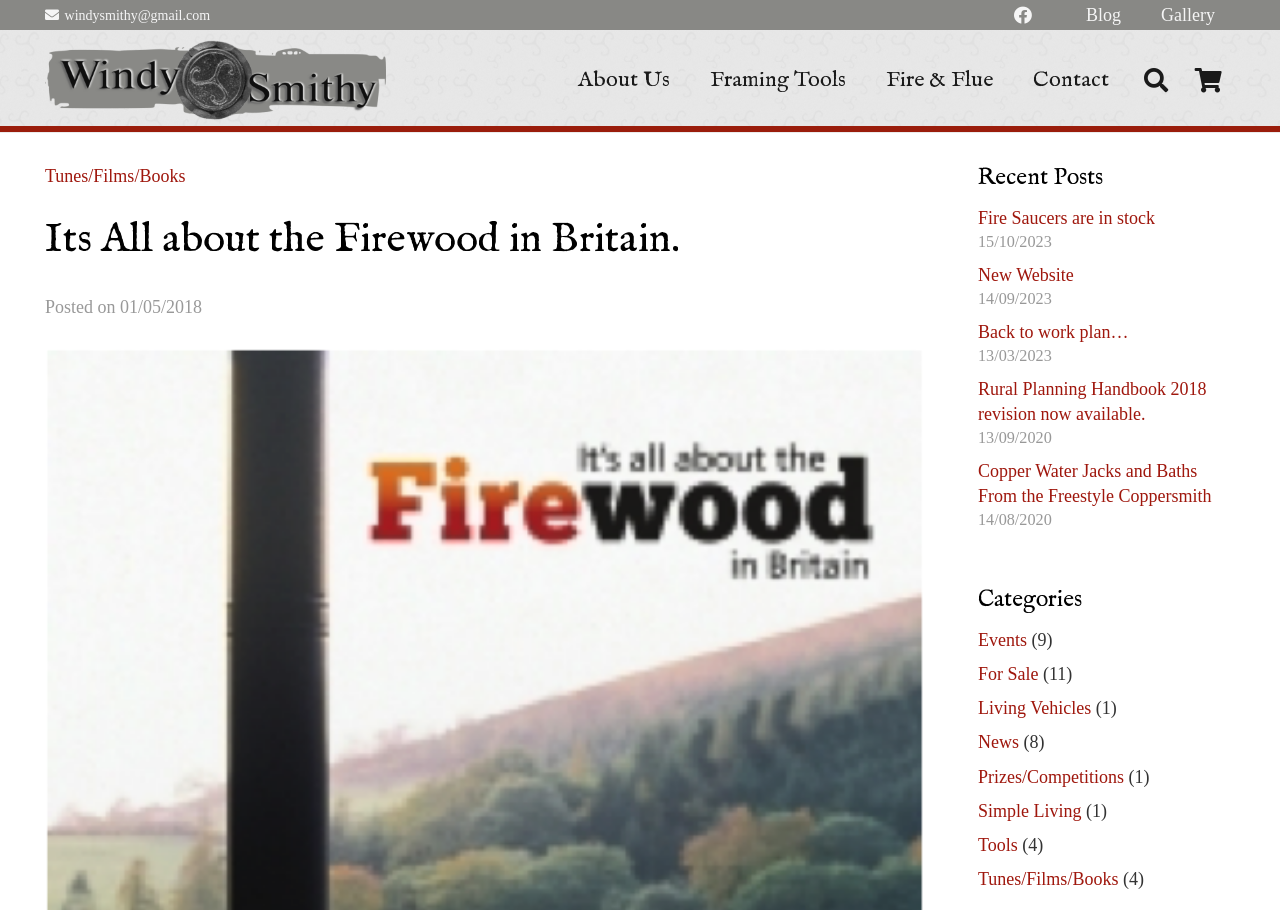Please locate the bounding box coordinates of the region I need to click to follow this instruction: "Contact Windy Smithy".

[0.792, 0.033, 0.882, 0.143]